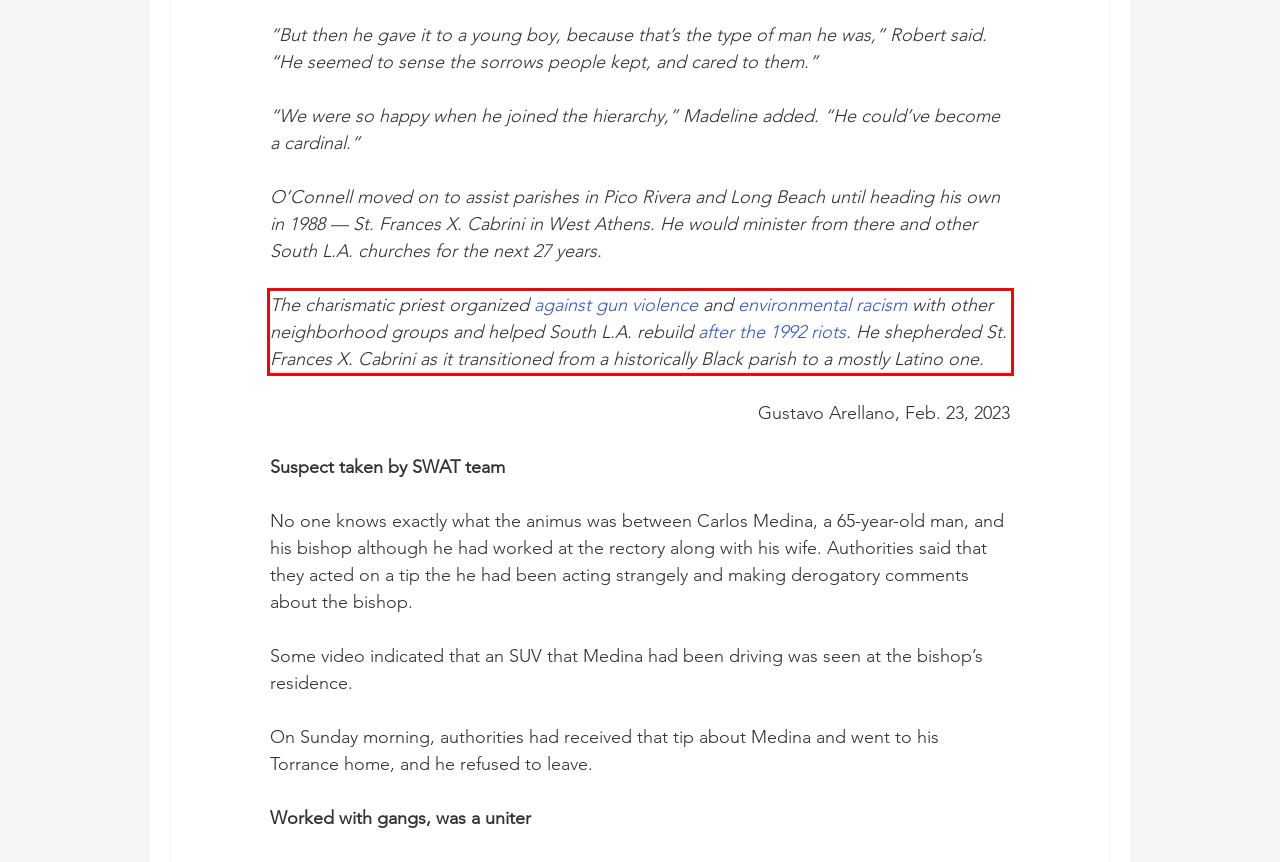You are presented with a webpage screenshot featuring a red bounding box. Perform OCR on the text inside the red bounding box and extract the content.

The charismatic priest organized against gun violence and environmental racism with other neighborhood groups and helped South L.A. rebuild after the 1992 riots. He shepherded St. Frances X. Cabrini as it transitioned from a historically Black parish to a mostly Latino one.